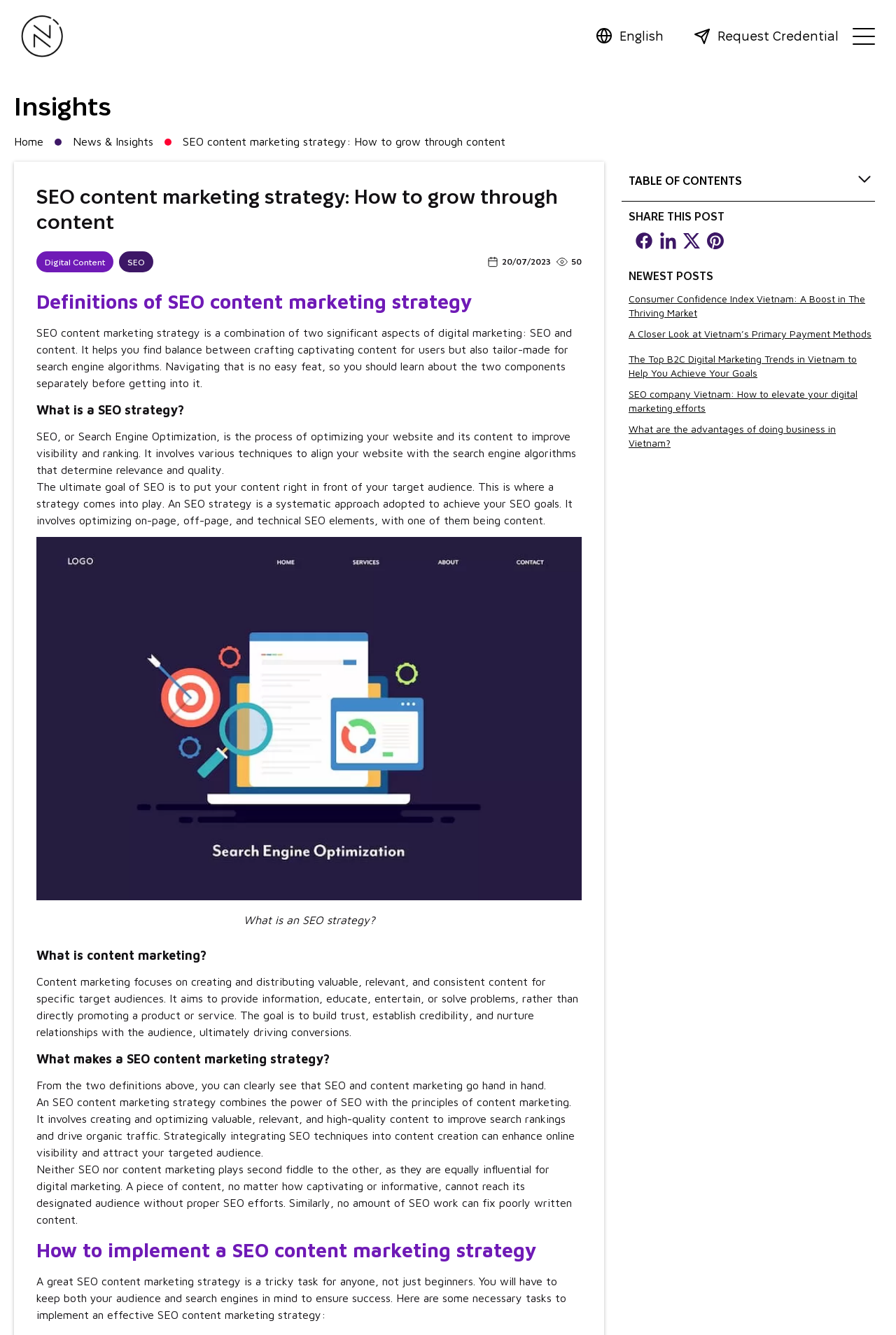How many topics are discussed in the 'How to implement a SEO content marketing strategy' section? Examine the screenshot and reply using just one word or a brief phrase.

8